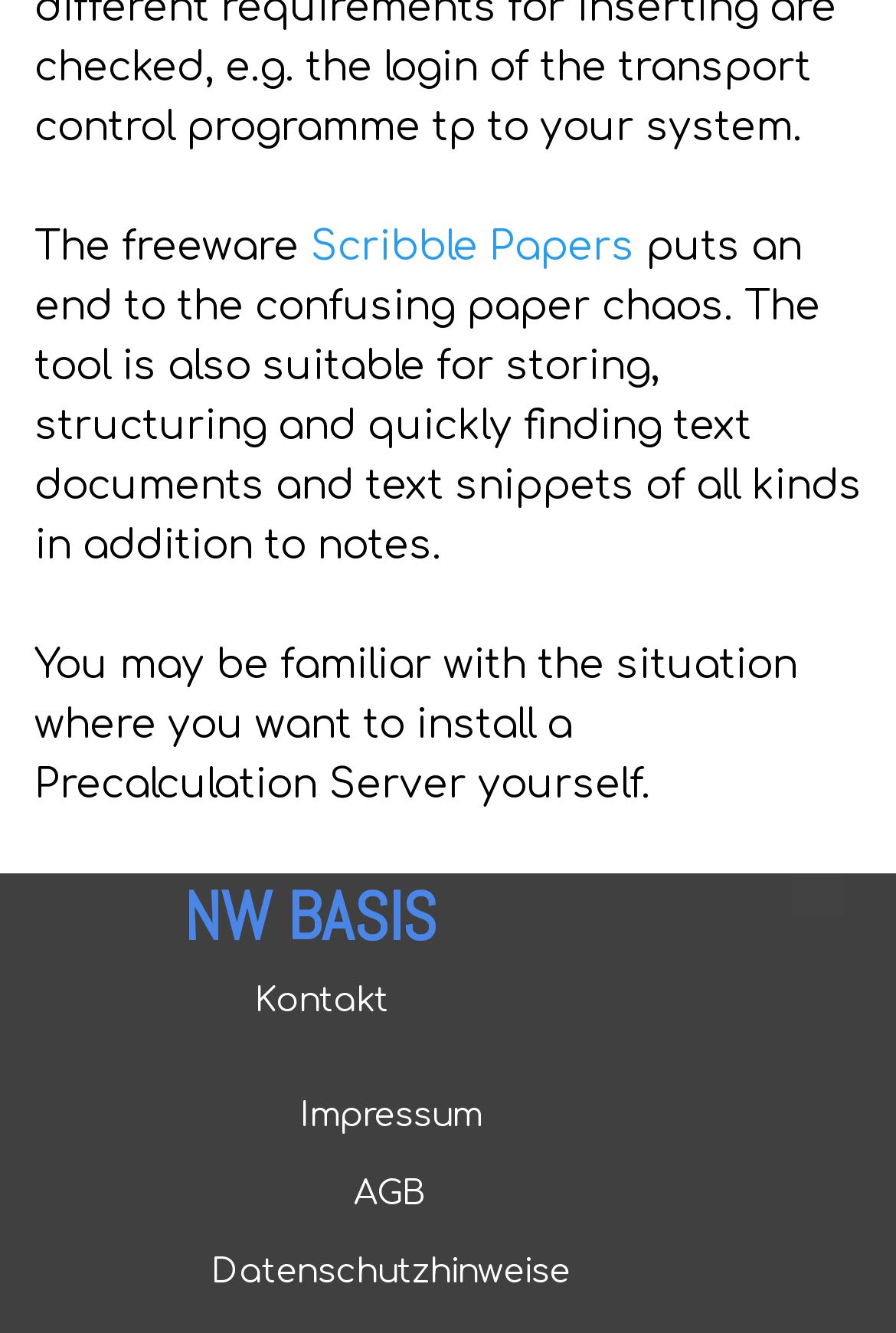Bounding box coordinates are to be given in the format (top-left x, top-left y, bottom-right x, bottom-right y). All values must be floating point numbers between 0 and 1. Provide the bounding box coordinate for the UI element described as: Scribble Papers

[0.346, 0.169, 0.708, 0.202]